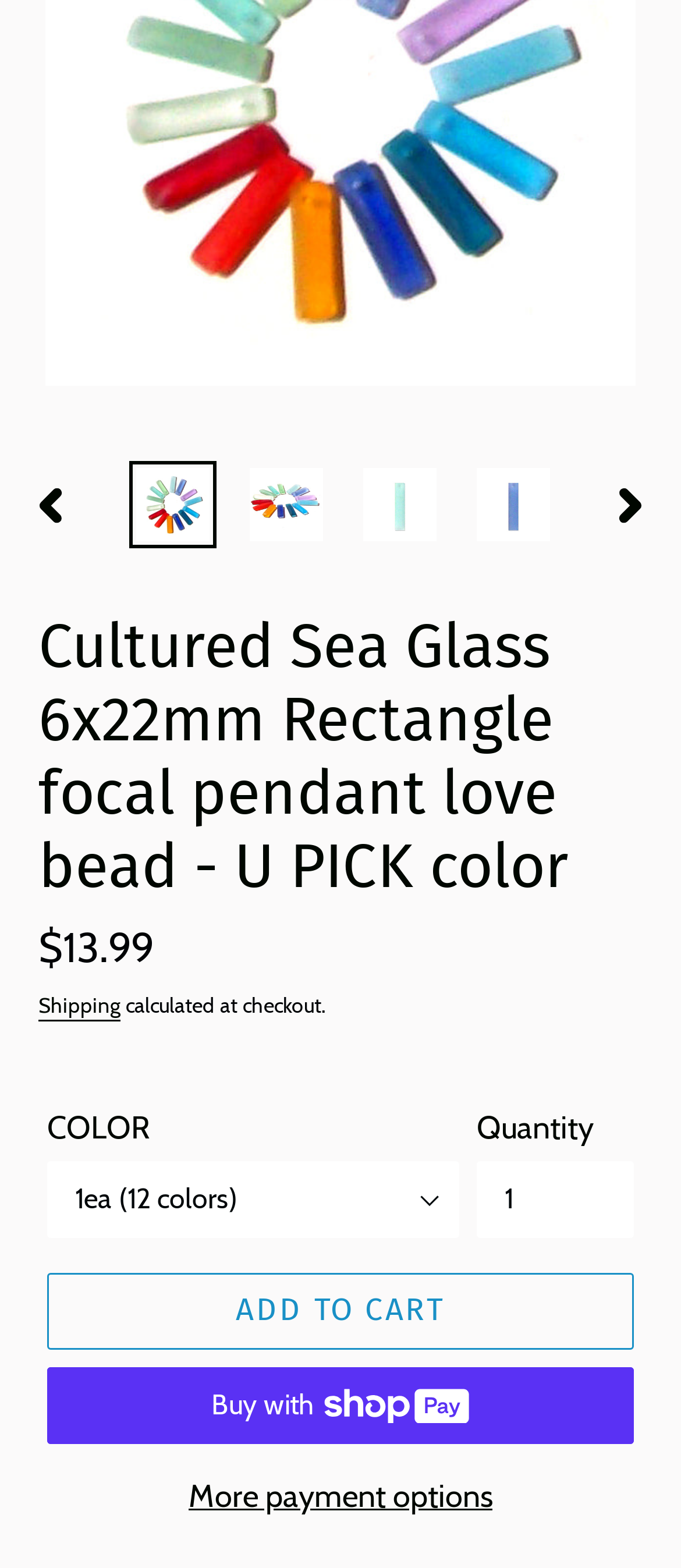Provide the bounding box coordinates of the HTML element described by the text: "More payment options". The coordinates should be in the format [left, top, right, bottom] with values between 0 and 1.

[0.069, 0.939, 0.931, 0.971]